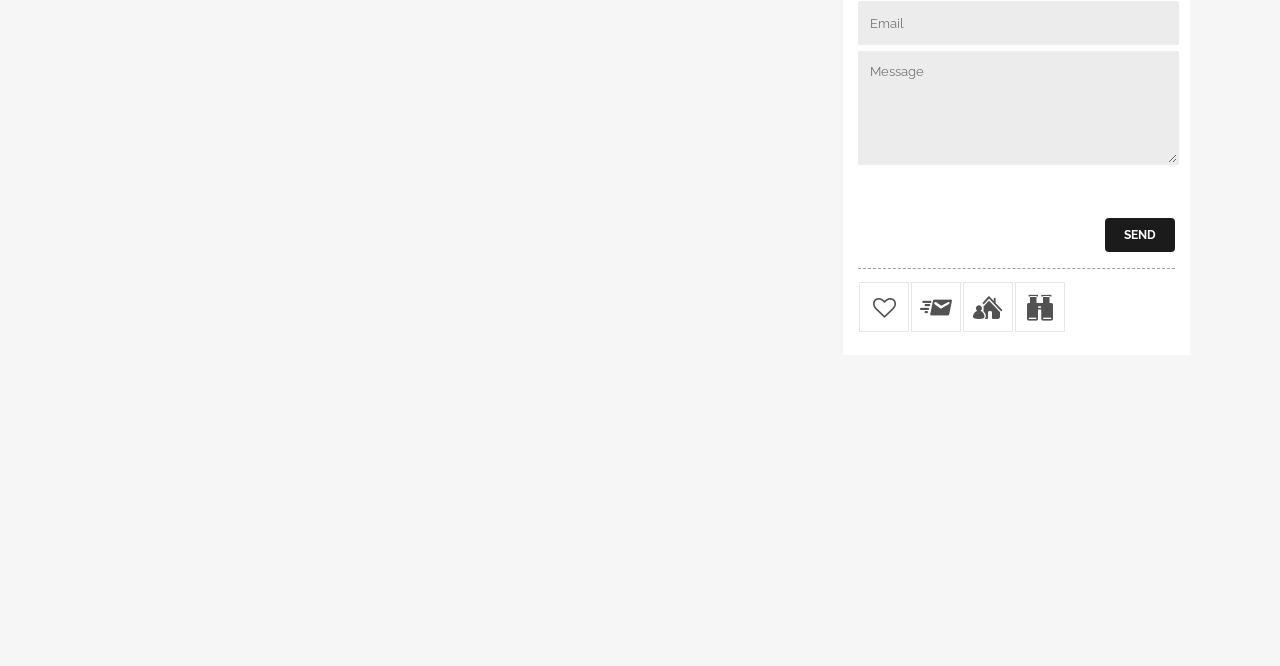Determine the bounding box for the described UI element: "title="Watch changes on this property"".

[0.794, 0.425, 0.832, 0.497]